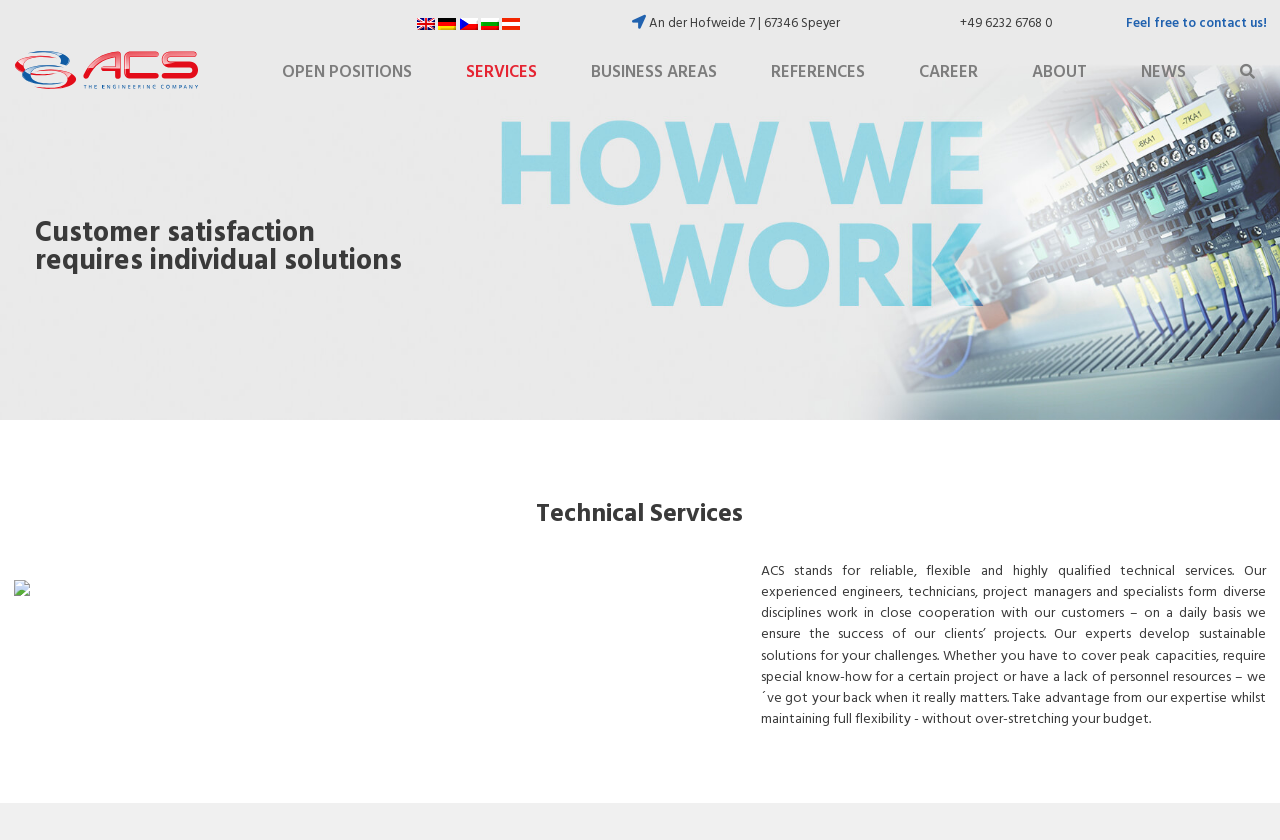Please locate the bounding box coordinates of the region I need to click to follow this instruction: "Explore the new training room".

None